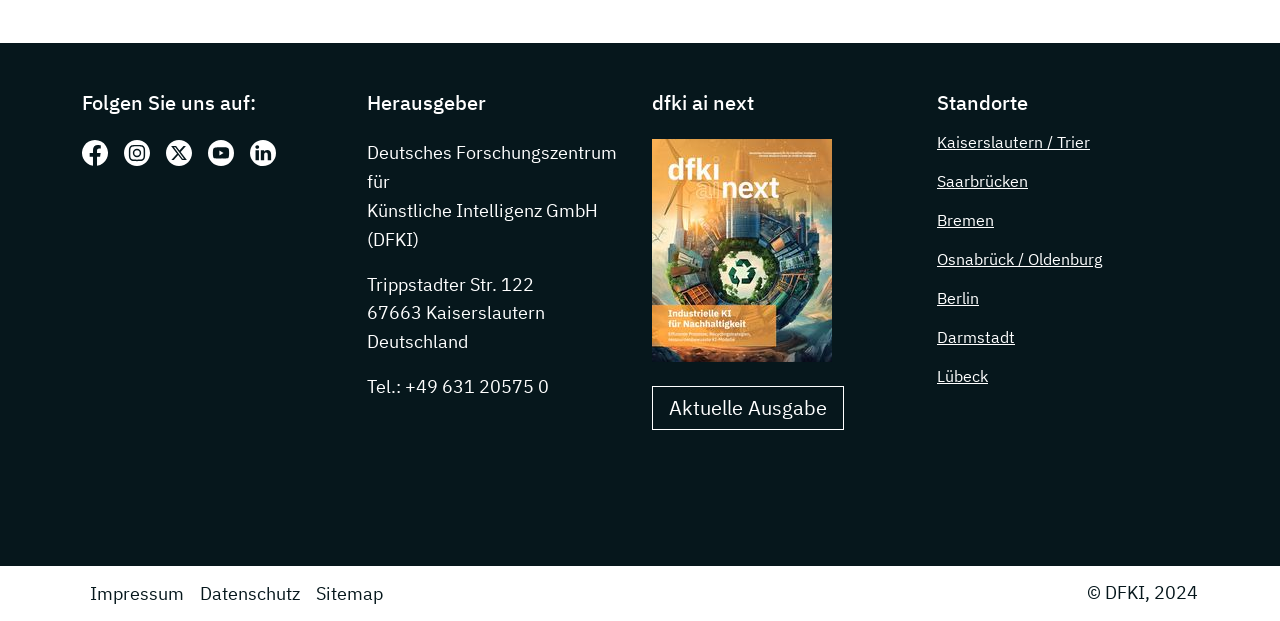Could you find the bounding box coordinates of the clickable area to complete this instruction: "Follow DFKI on Facebook"?

[0.064, 0.224, 0.084, 0.267]